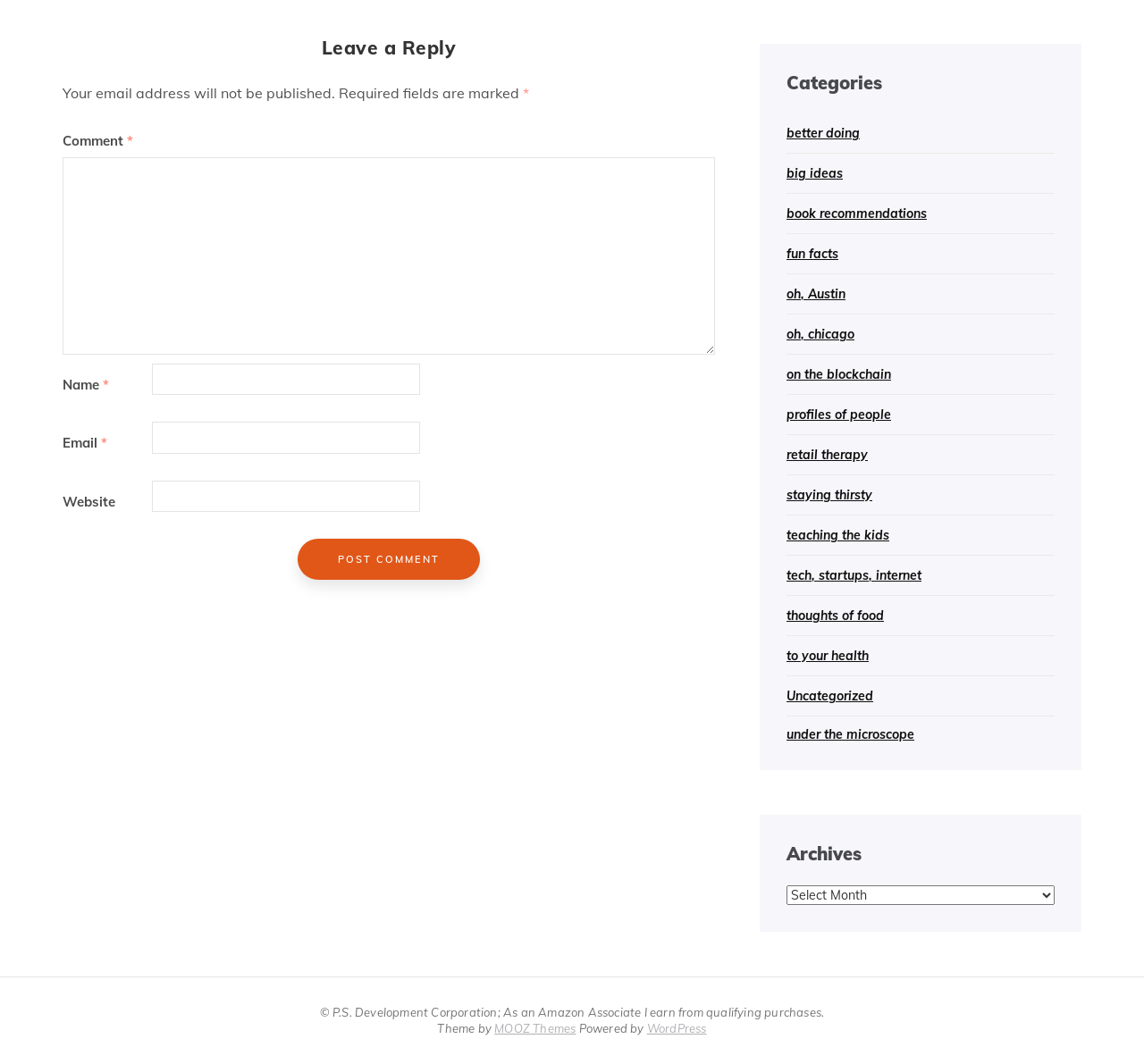Given the element description better doing, specify the bounding box coordinates of the corresponding UI element in the format (top-left x, top-left y, bottom-right x, bottom-right y). All values must be between 0 and 1.

[0.688, 0.118, 0.752, 0.133]